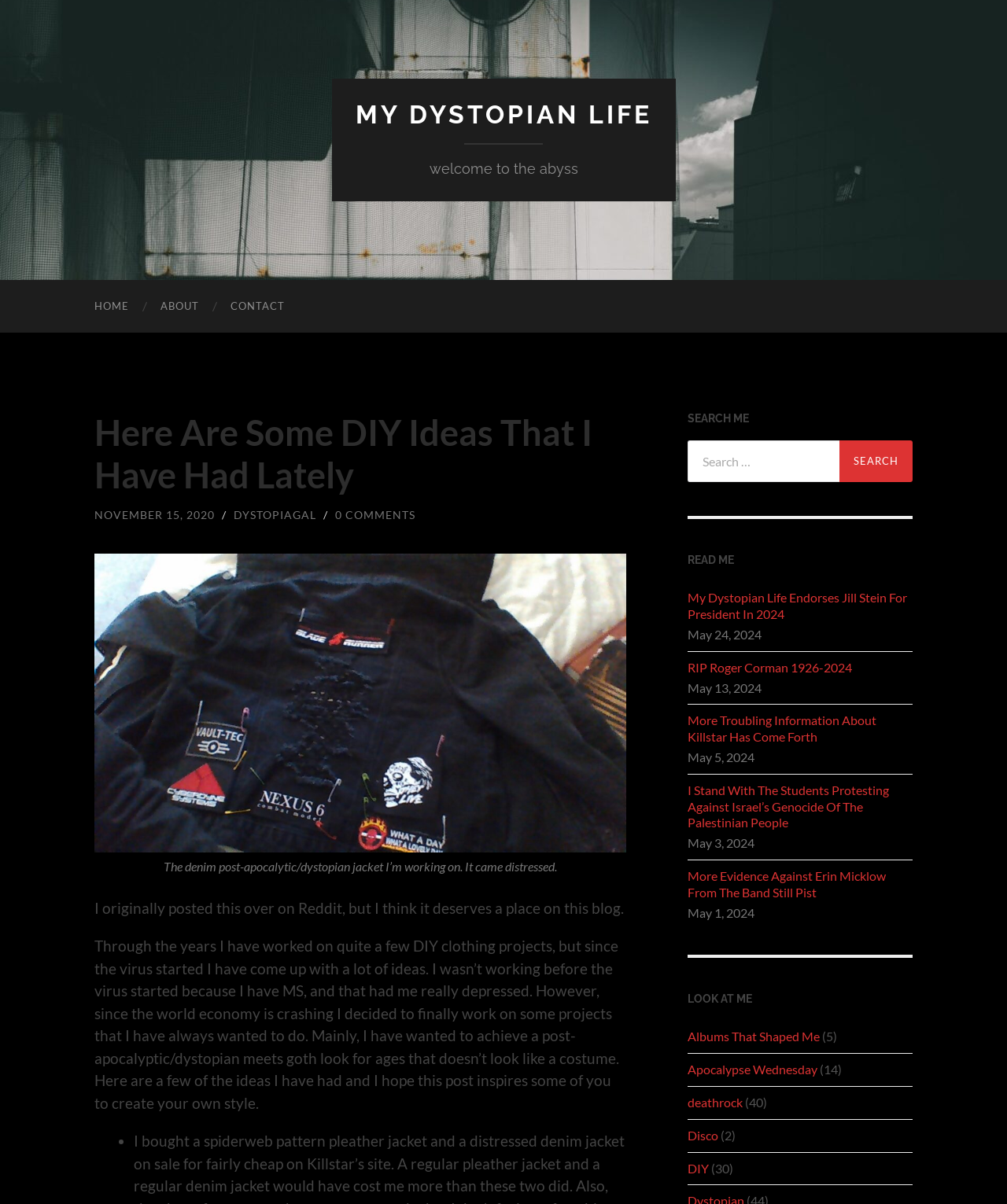Determine the bounding box of the UI component based on this description: "parent_node: Search for: value="Search"". The bounding box coordinates should be four float values between 0 and 1, i.e., [left, top, right, bottom].

[0.834, 0.366, 0.906, 0.401]